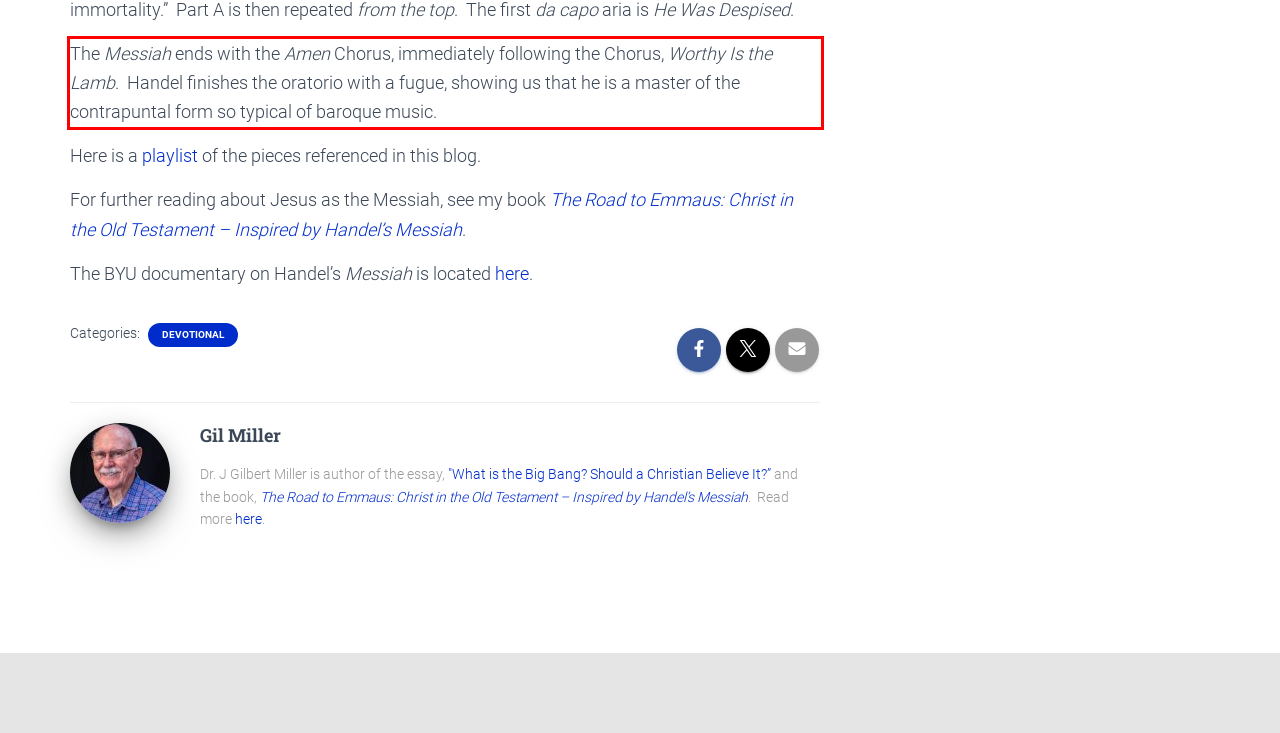Examine the screenshot of the webpage, locate the red bounding box, and perform OCR to extract the text contained within it.

The Messiah ends with the Amen Chorus, immediately following the Chorus, Worthy Is the Lamb. Handel finishes the oratorio with a fugue, showing us that he is a master of the contrapuntal form so typical of baroque music.